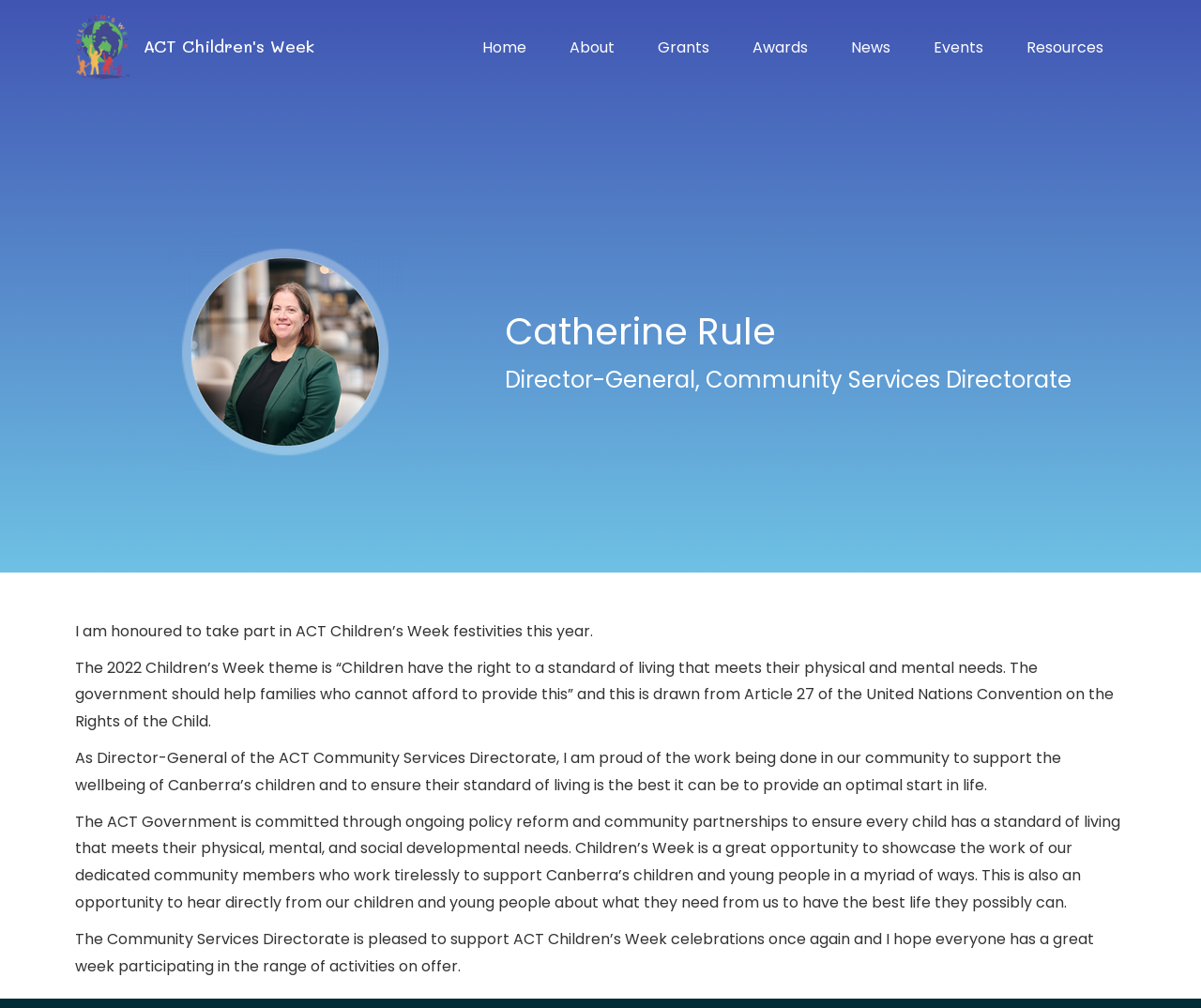What is the purpose of the ACT Children's Week?
From the image, respond with a single word or phrase.

To showcase the work of the community